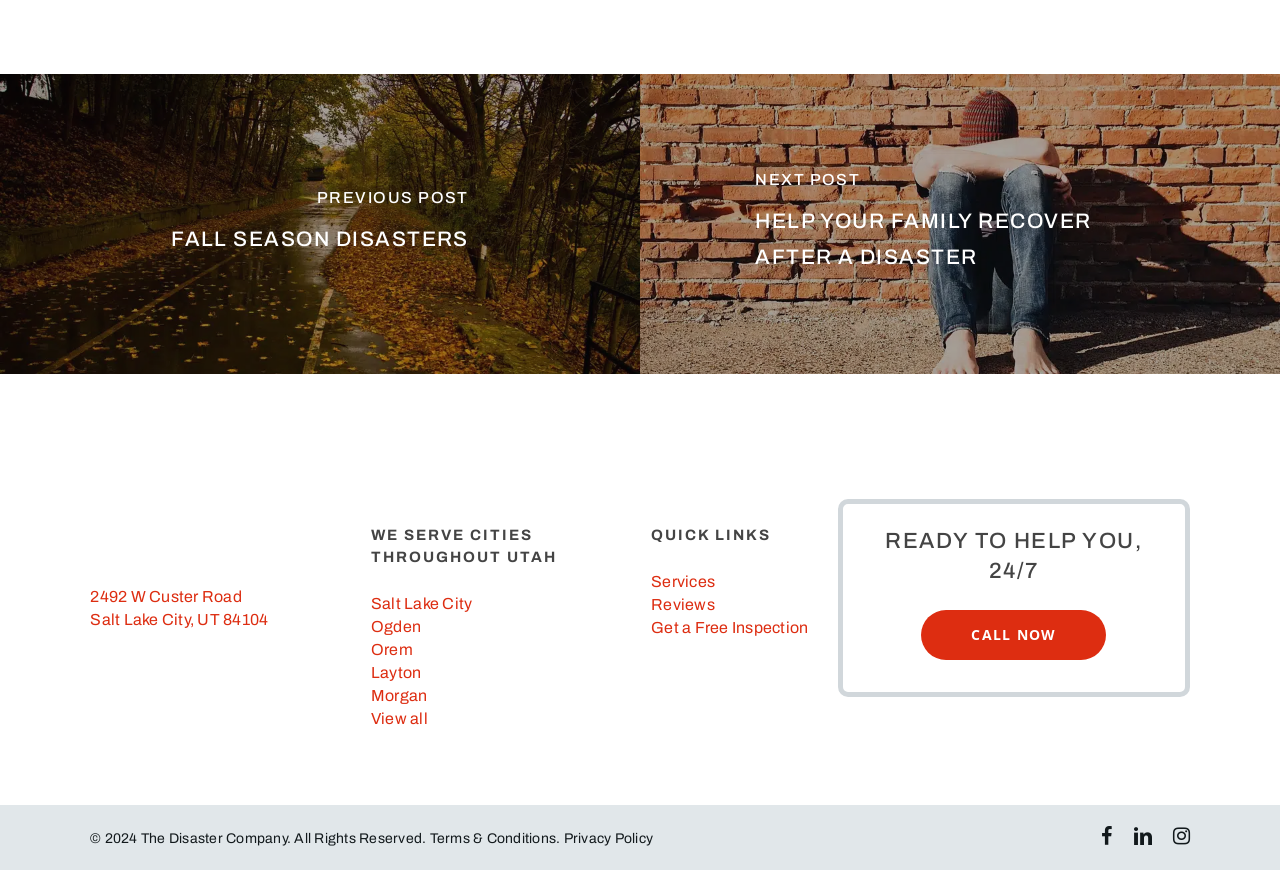Identify the bounding box coordinates of the section to be clicked to complete the task described by the following instruction: "View all cities". The coordinates should be four float numbers between 0 and 1, formatted as [left, top, right, bottom].

[0.29, 0.816, 0.334, 0.836]